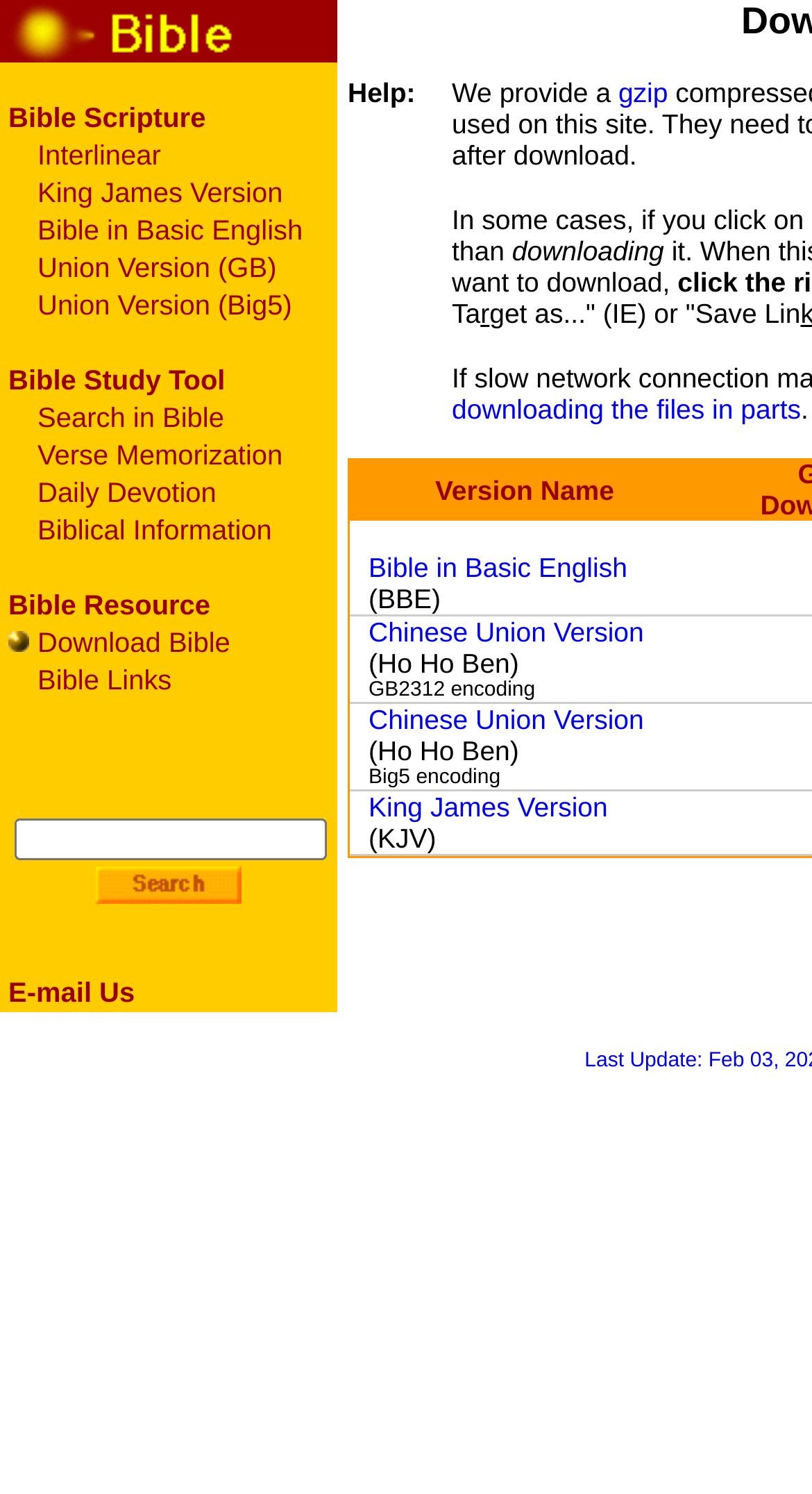Refer to the image and provide an in-depth answer to the question:
How many Bible versions are available for download?

By examining the webpage, I can see that there are five Bible versions available for download, which are King James Version, Bible in Basic English, Chinese Union Version (GB), Chinese Union Version (Big5), and Interlinear.